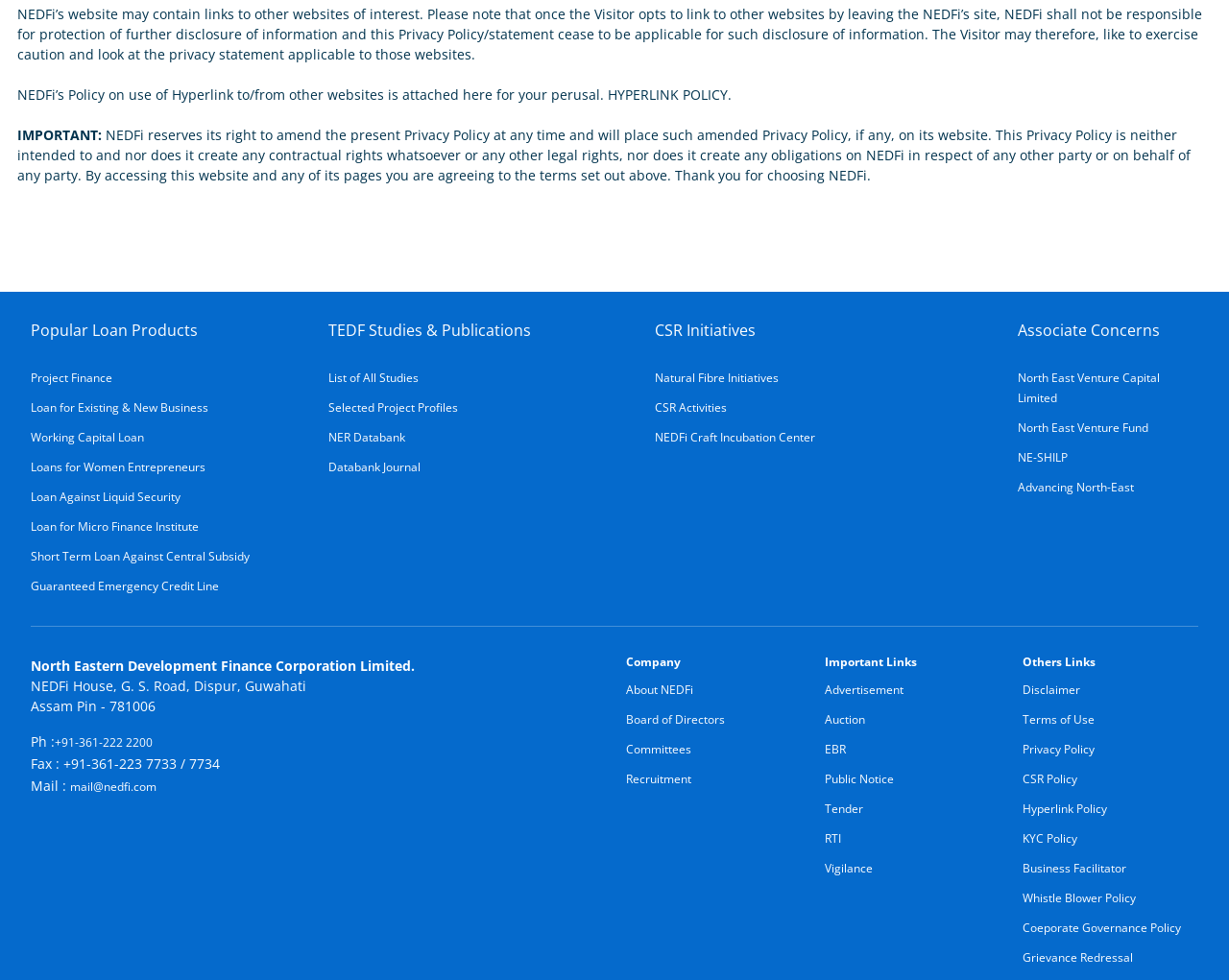What is the purpose of the 'Popular Loan Products' section?
Please provide a detailed and thorough answer to the question.

I inferred the answer by looking at the section heading 'Popular Loan Products' and the links listed underneath, which suggest that the section is intended to provide information about various loan products offered by the organization.